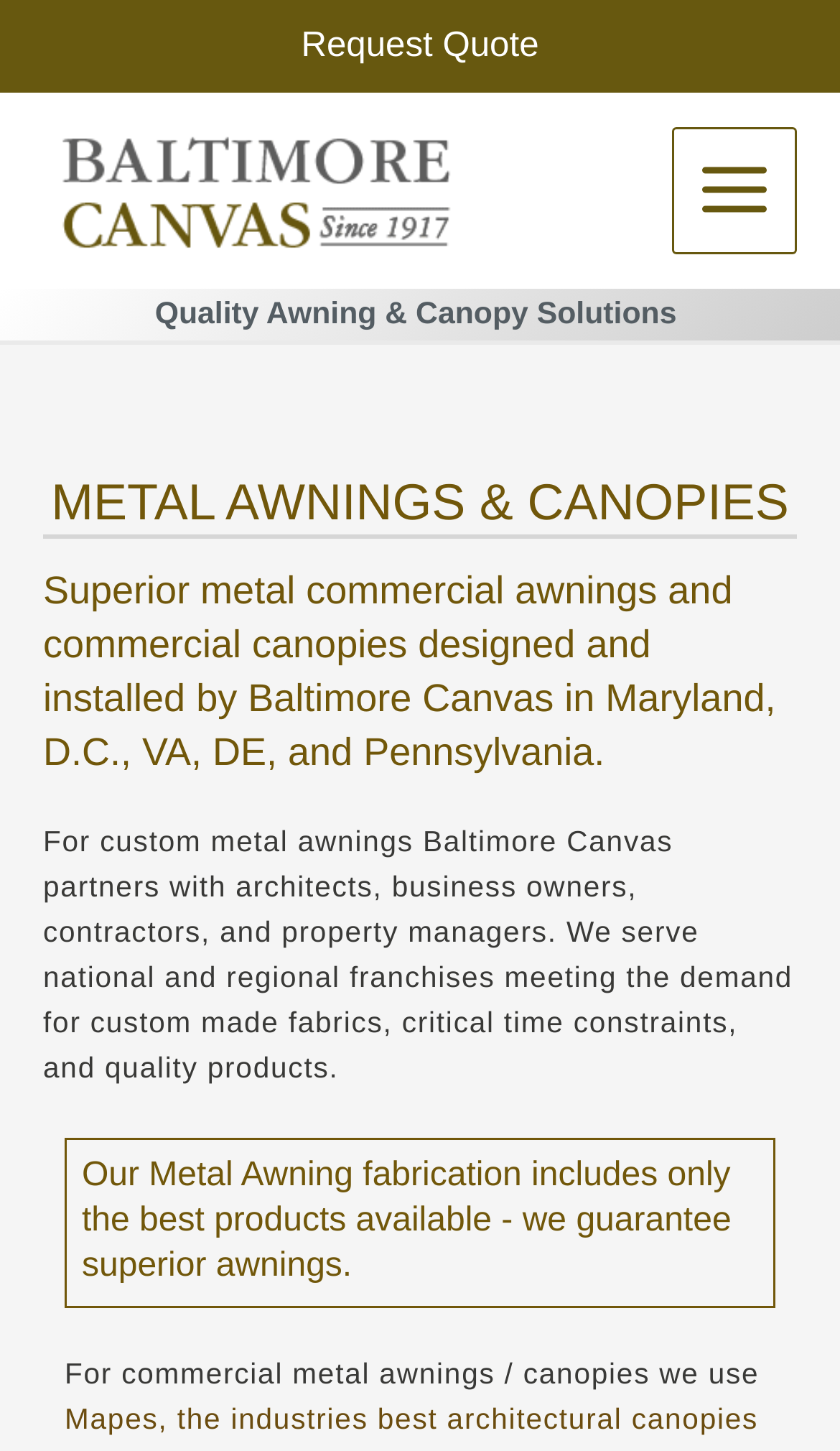What is the purpose of the 'Request Quote' link?
From the image, respond using a single word or phrase.

To request a quote